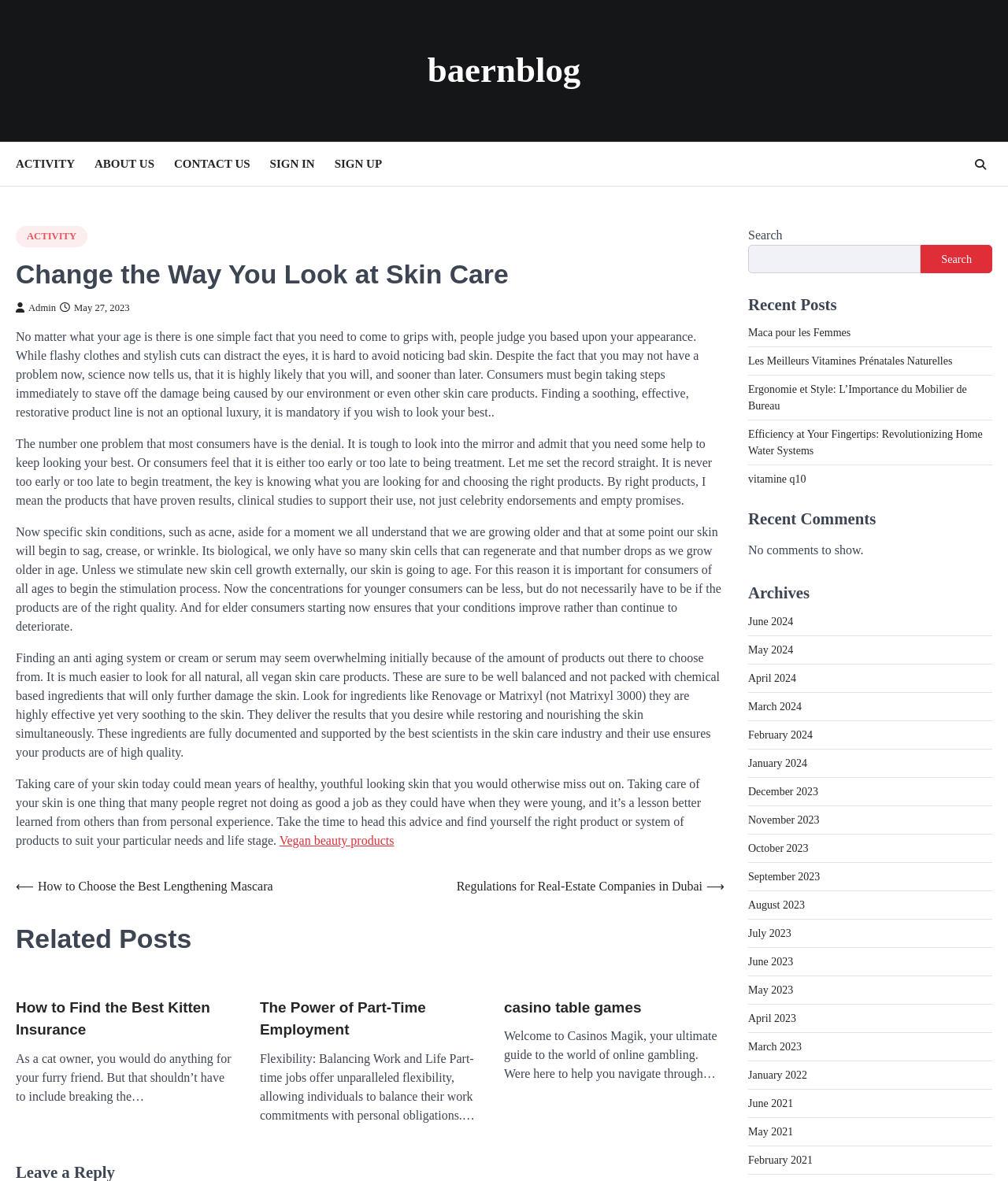Provide a one-word or brief phrase answer to the question:
What is the consequence of not taking care of one's skin?

Aging, wrinkles, sagging